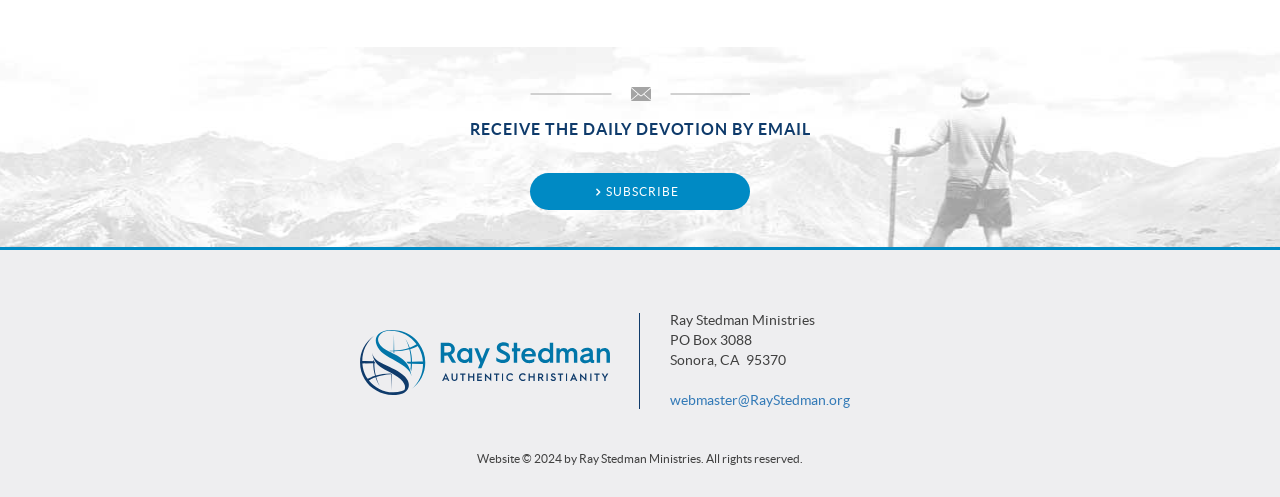Please provide a detailed answer to the question below by examining the image:
What is the name of the ministry?

I found the name of the ministry by looking at the static text element that says 'Ray Stedman Ministries' which is located below the ministry's logo.